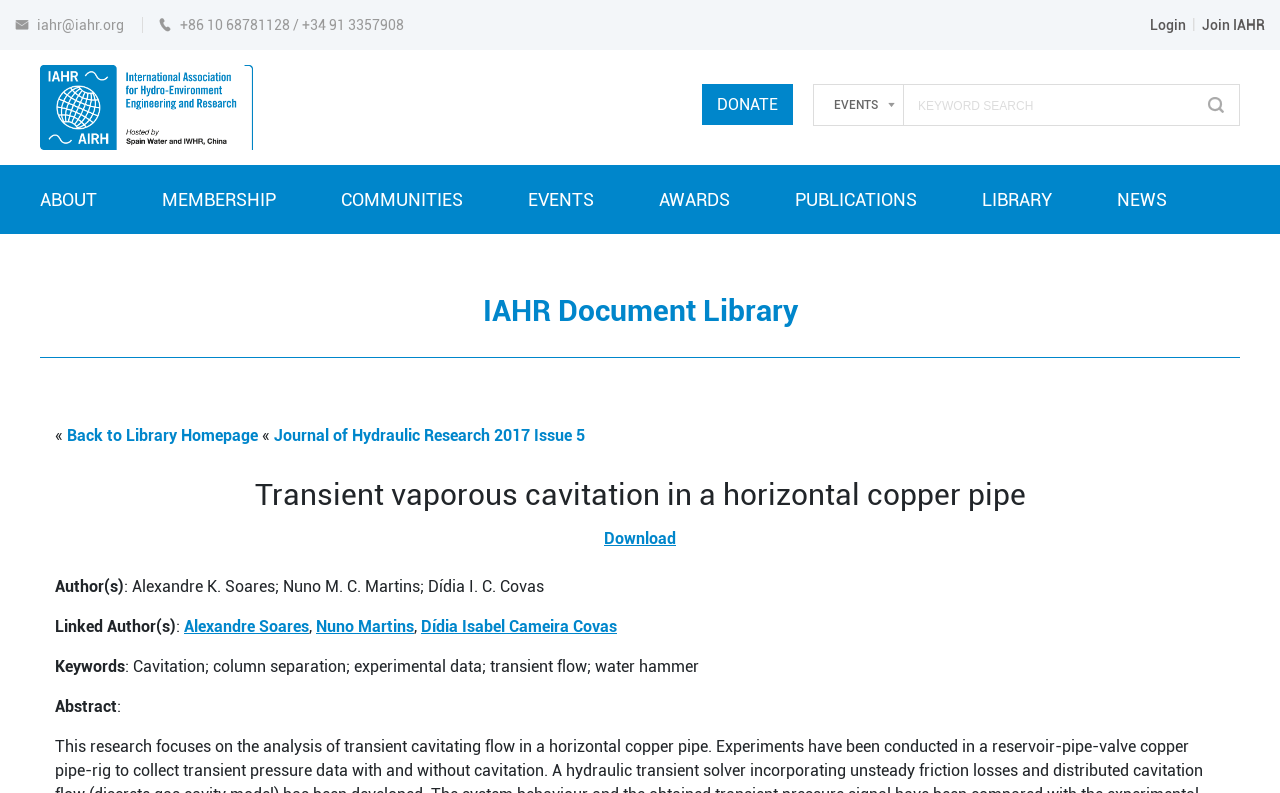Could you provide the bounding box coordinates for the portion of the screen to click to complete this instruction: "Donate to IAHR"?

[0.548, 0.106, 0.62, 0.158]